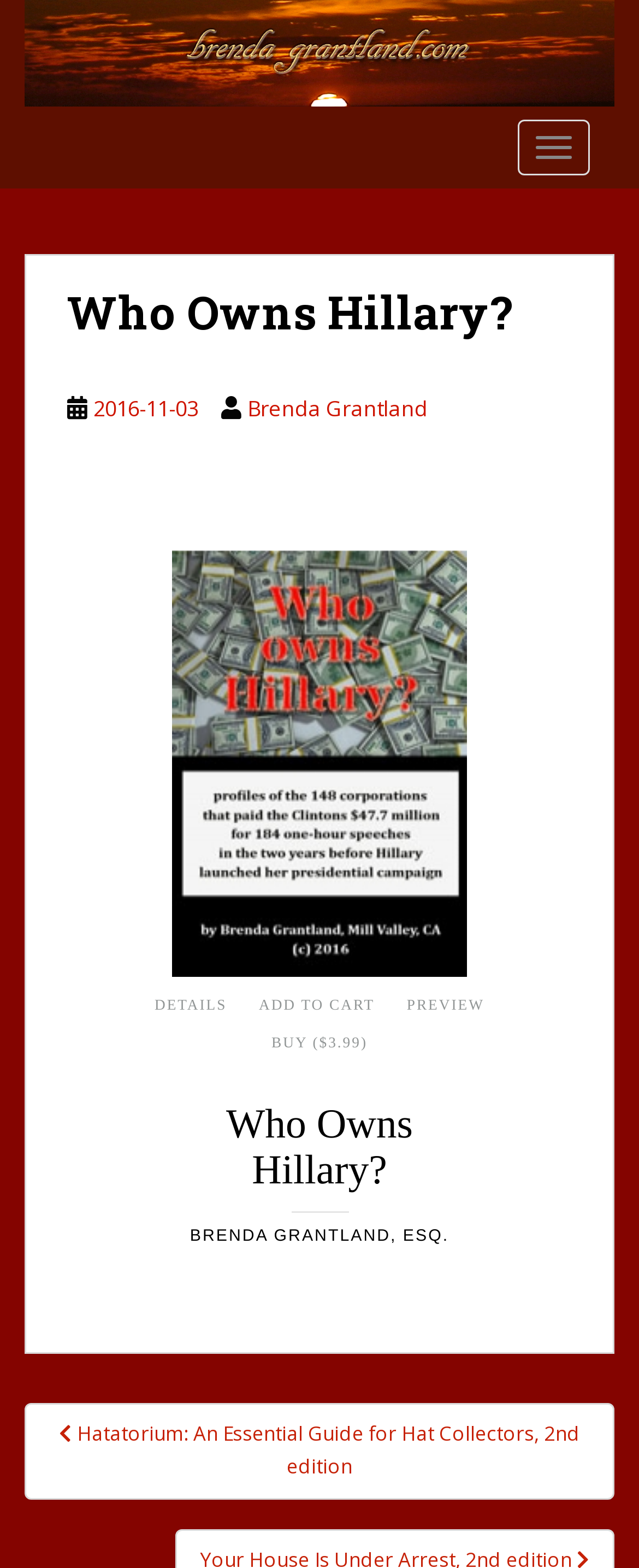Determine the bounding box coordinates for the clickable element to execute this instruction: "Click on the author's name". Provide the coordinates as four float numbers between 0 and 1, i.e., [left, top, right, bottom].

[0.038, 0.022, 0.962, 0.042]